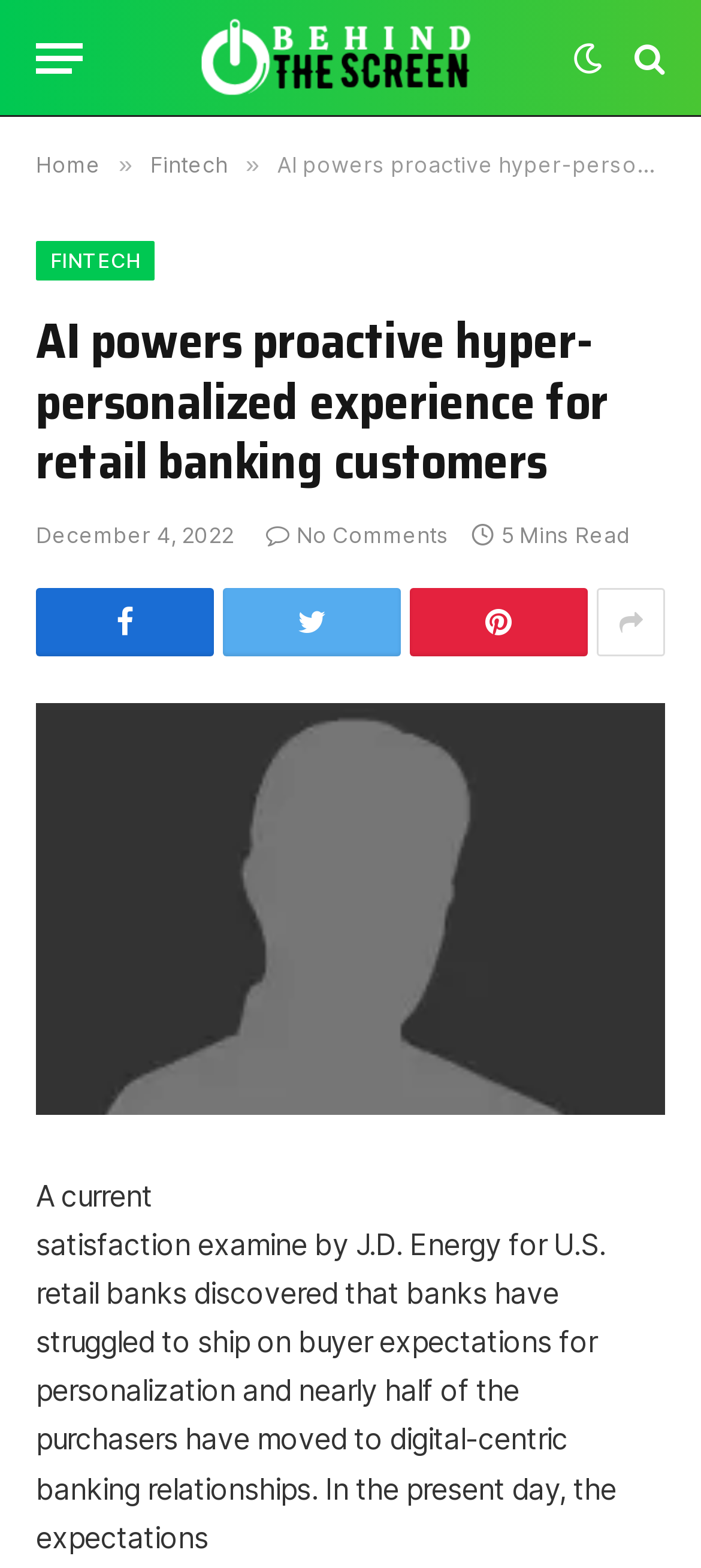Determine the bounding box of the UI element mentioned here: "title="Show More Social Sharing"". The coordinates must be in the format [left, top, right, bottom] with values ranging from 0 to 1.

[0.851, 0.375, 0.949, 0.419]